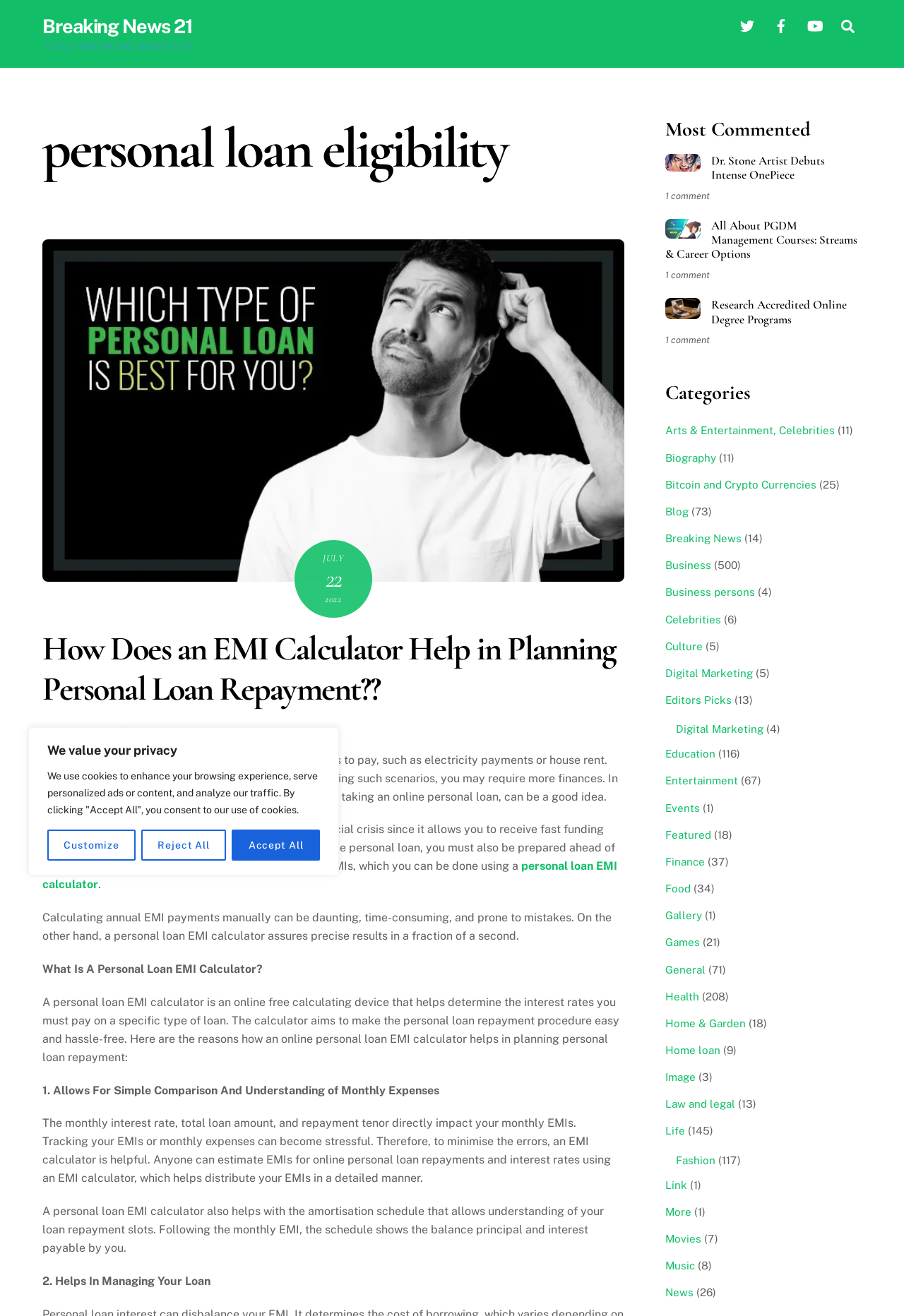What is the author of the article 'How Does an EMI Calculator Help in Planning Personal Loan Repayment??'
Answer the question based on the image using a single word or a brief phrase.

TAMOOR MALIK